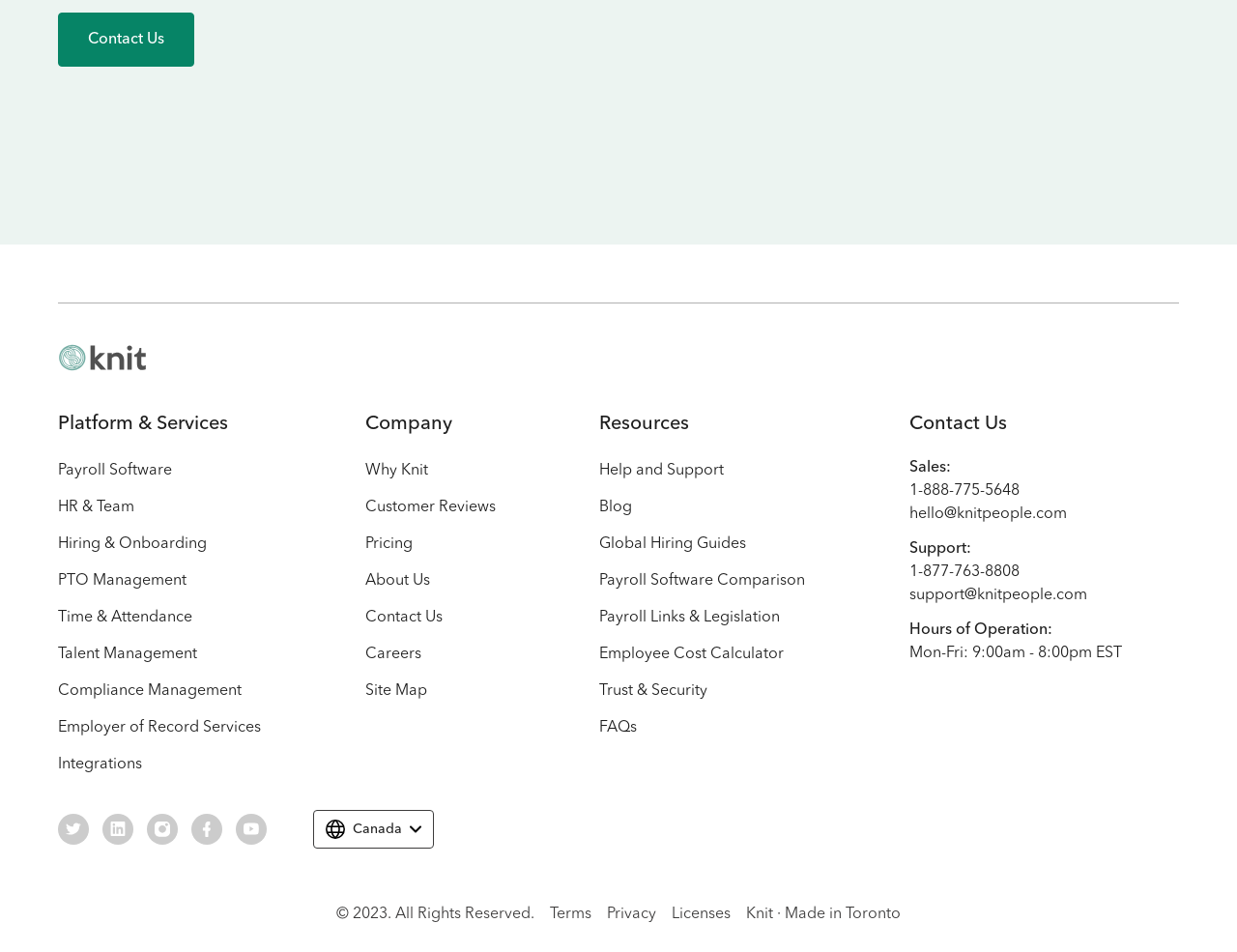Please respond to the question using a single word or phrase:
What is the company name?

Knit